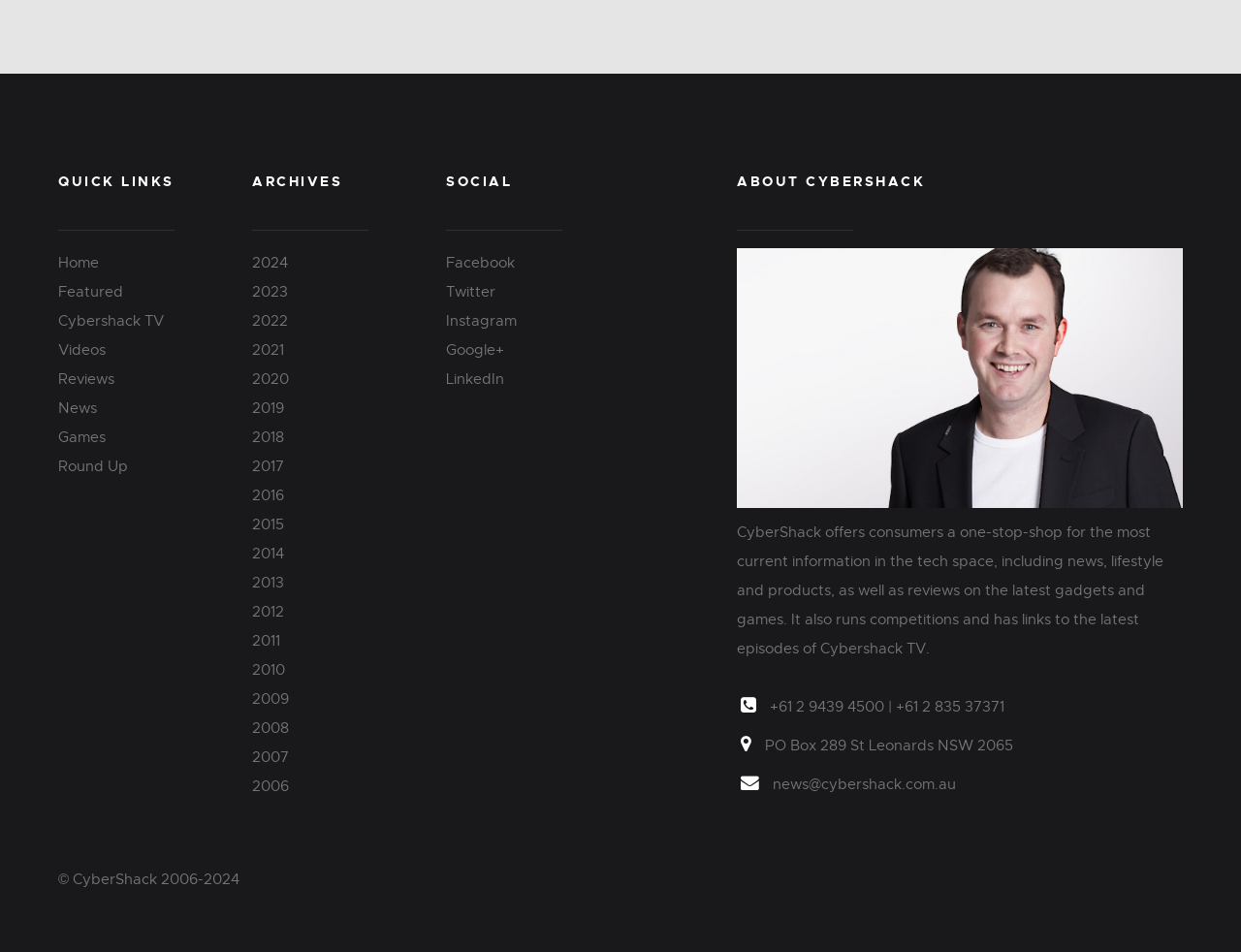Reply to the question with a single word or phrase:
What is the contact phone number?

+61 2 9439 4500